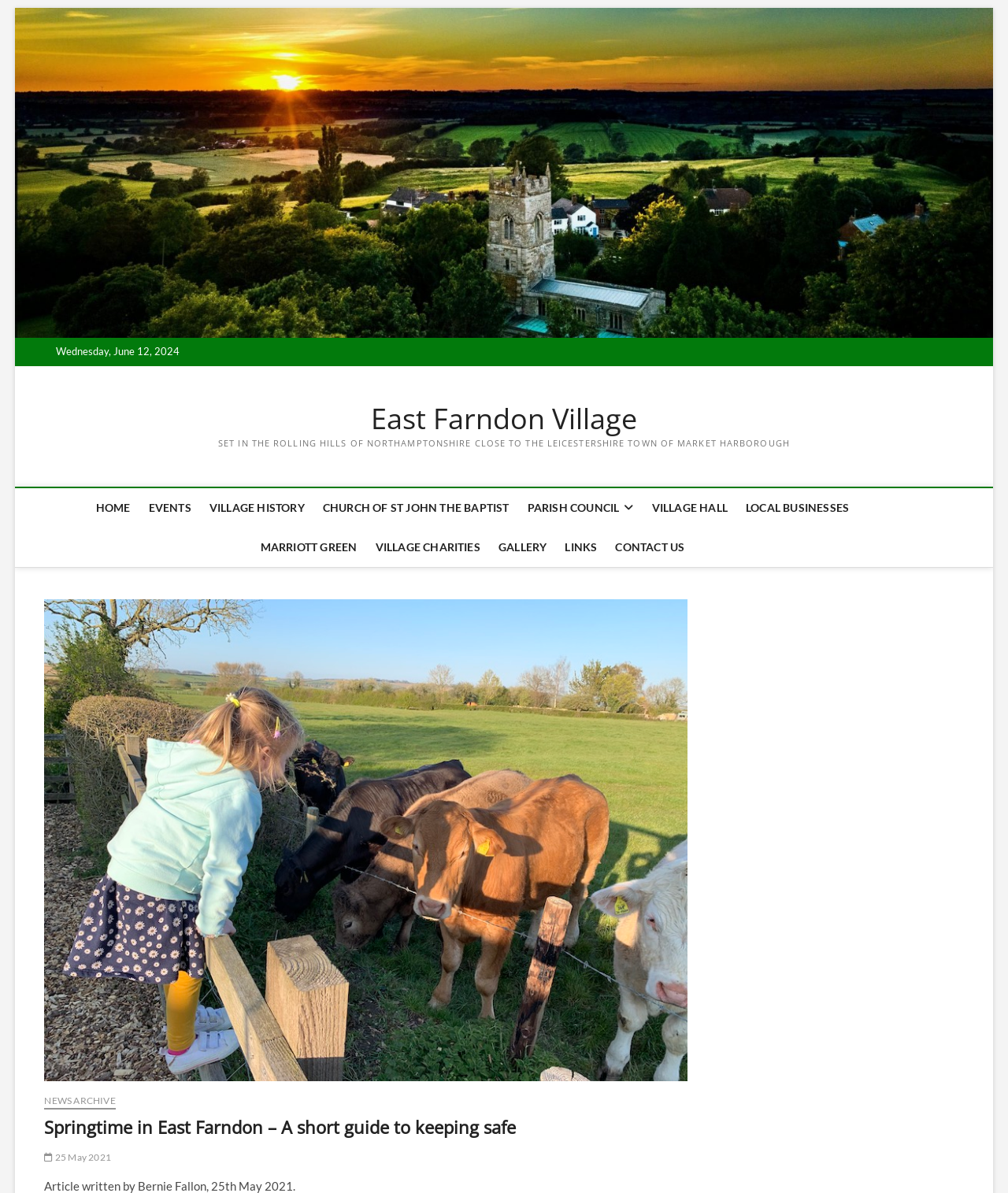Find and provide the bounding box coordinates for the UI element described with: "Home".

[0.087, 0.409, 0.137, 0.442]